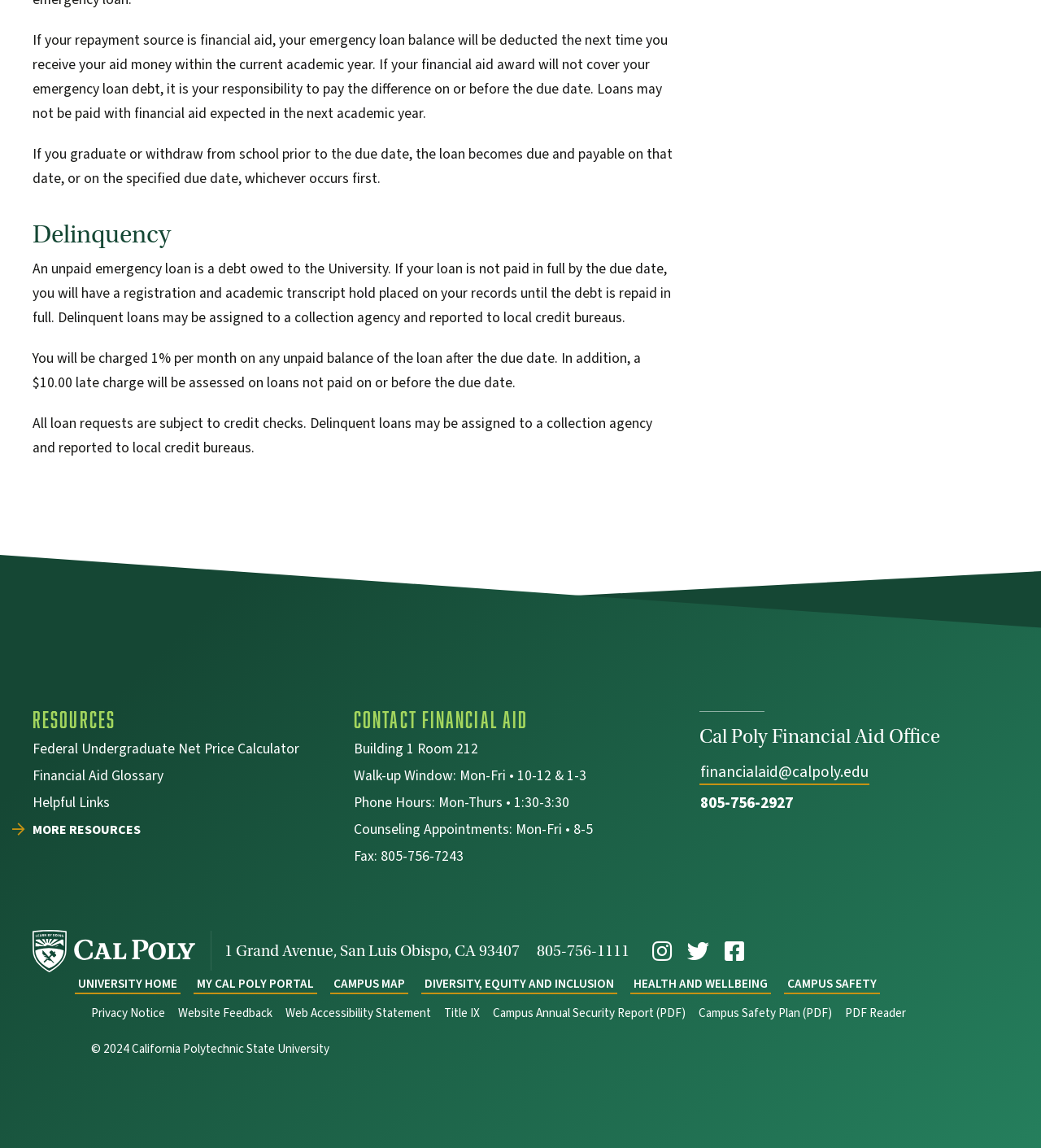Please determine the bounding box coordinates of the element to click in order to execute the following instruction: "Click on 'Federal Undergraduate Net Price Calculator'". The coordinates should be four float numbers between 0 and 1, specified as [left, top, right, bottom].

[0.031, 0.646, 0.288, 0.661]